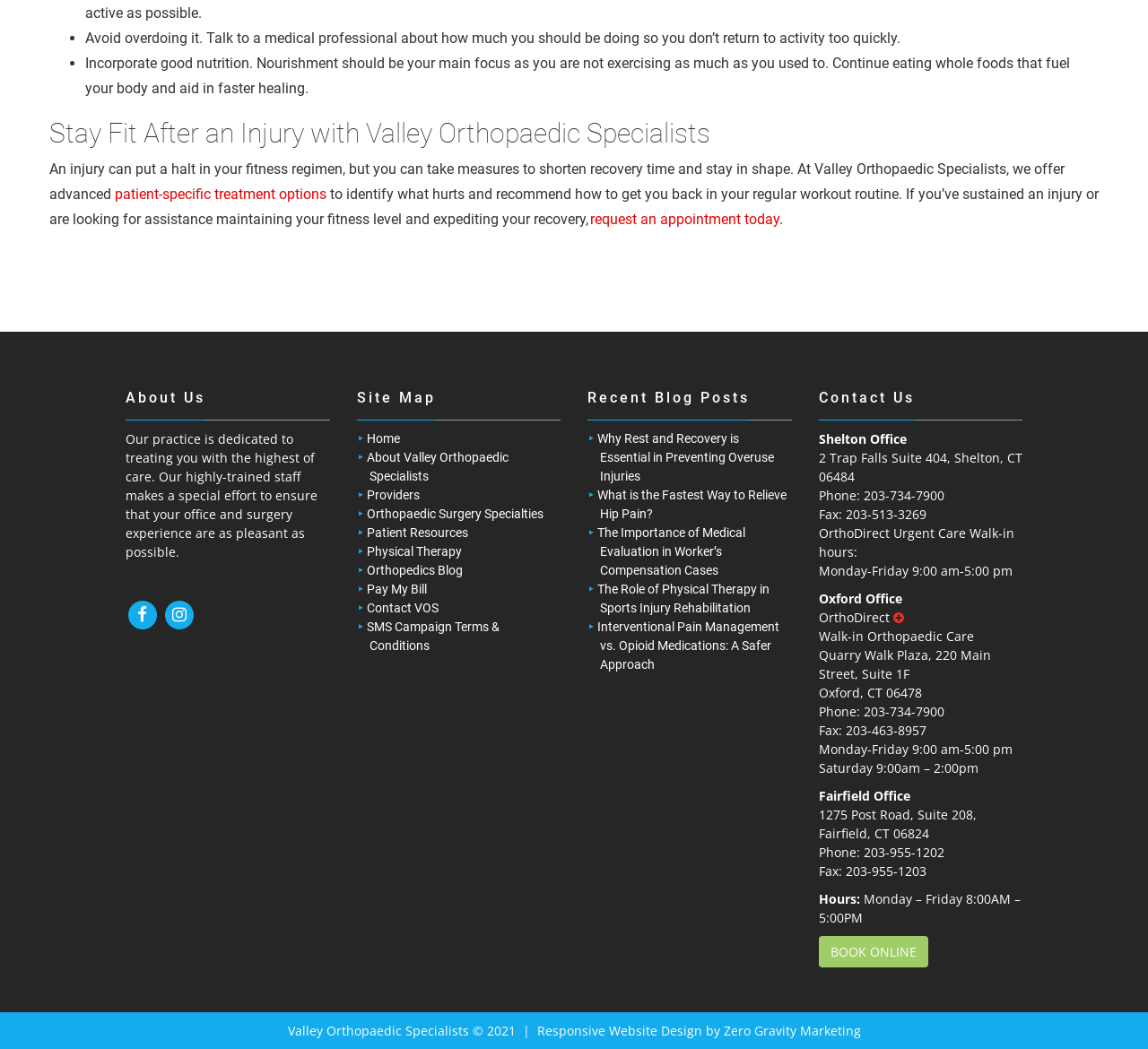Answer the following query with a single word or phrase:
What is the main focus of Valley Orthopaedic Specialists?

fitness and injury recovery